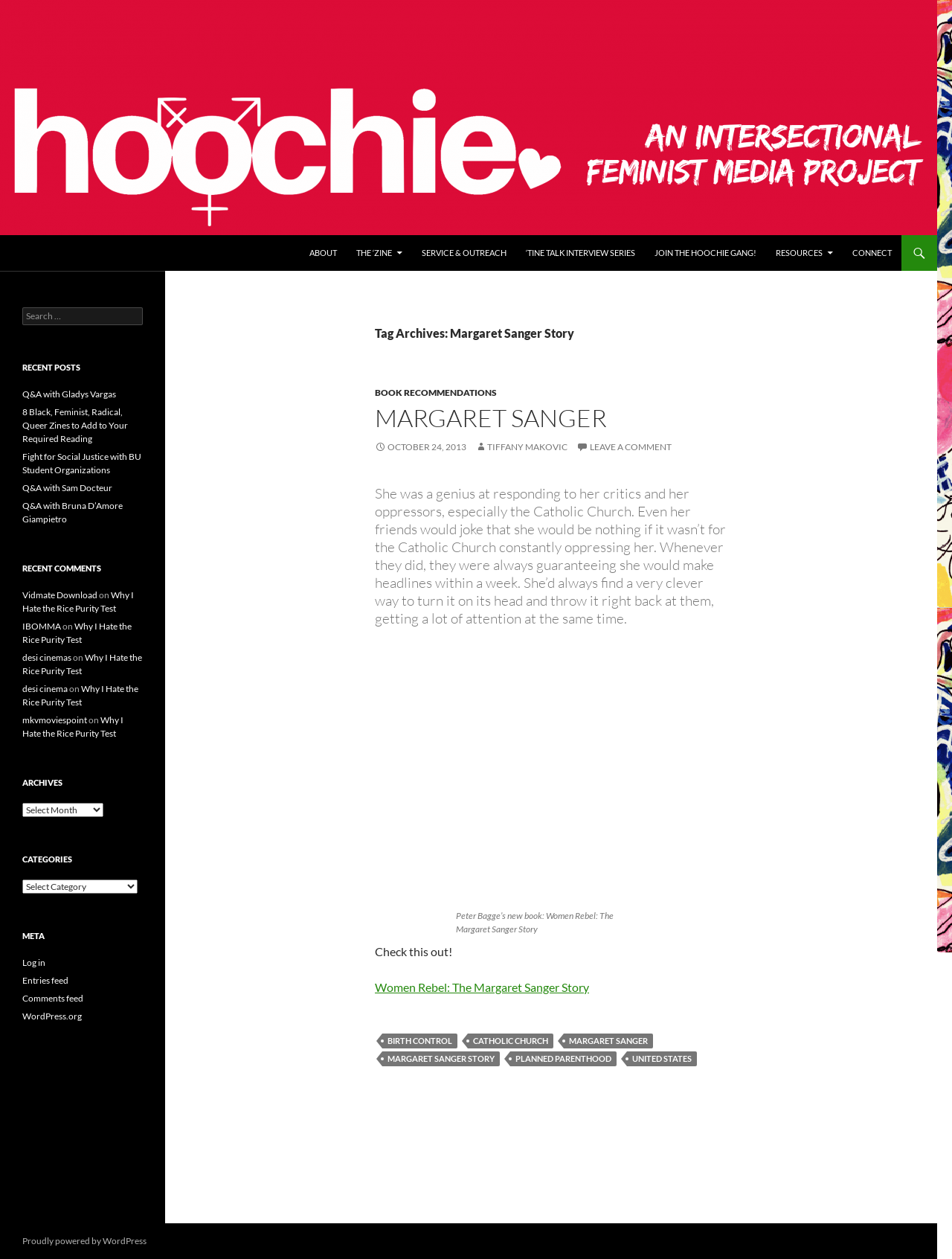What is the author of the book 'Women Rebel: The Margaret Sanger Story'?
Provide a short answer using one word or a brief phrase based on the image.

Peter Bagge